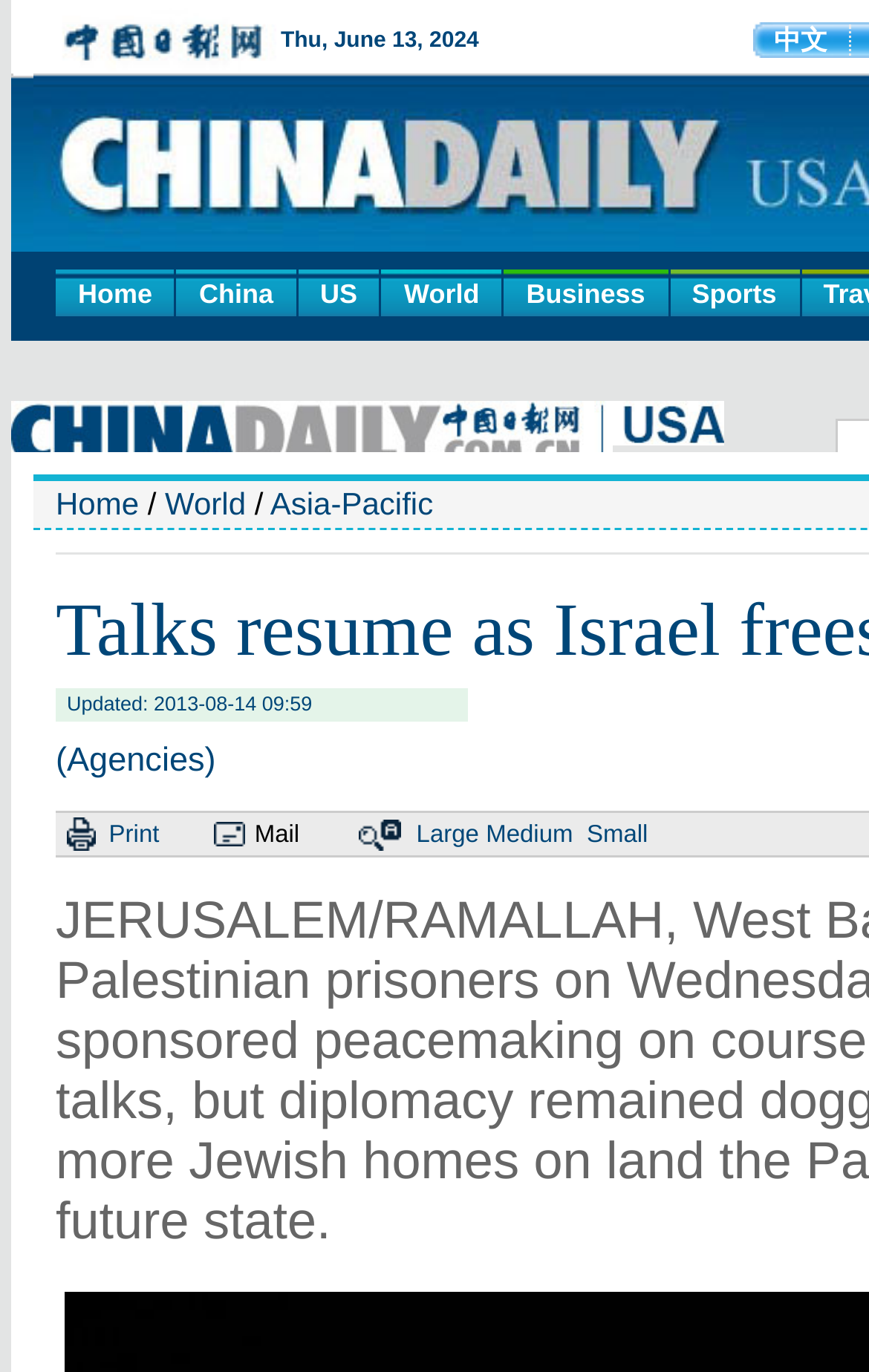Determine the bounding box coordinates for the area that should be clicked to carry out the following instruction: "send the article by mail".

[0.293, 0.598, 0.345, 0.618]